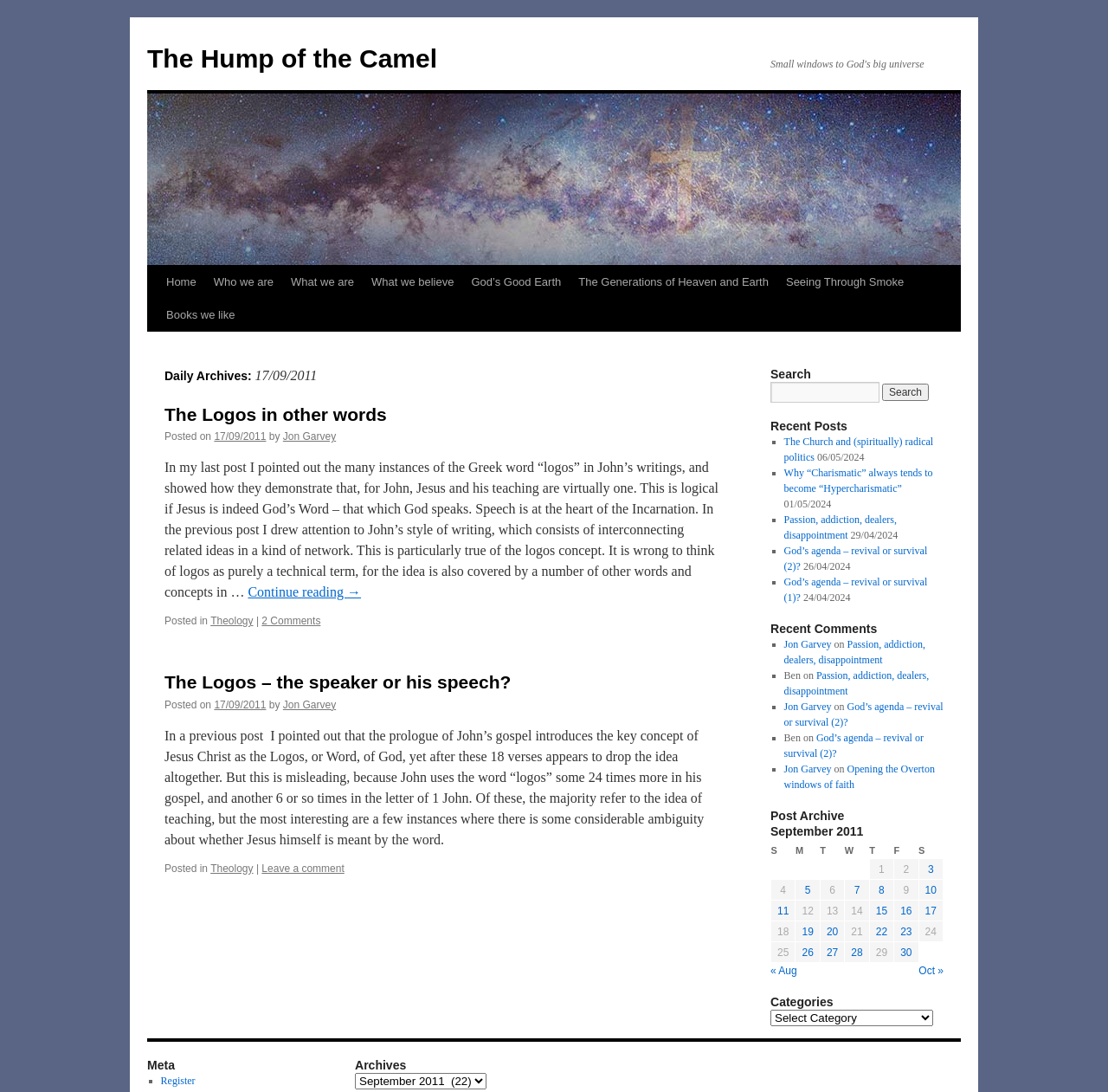Determine the bounding box coordinates for the region that must be clicked to execute the following instruction: "Click on the 'Home' link".

[0.142, 0.243, 0.185, 0.274]